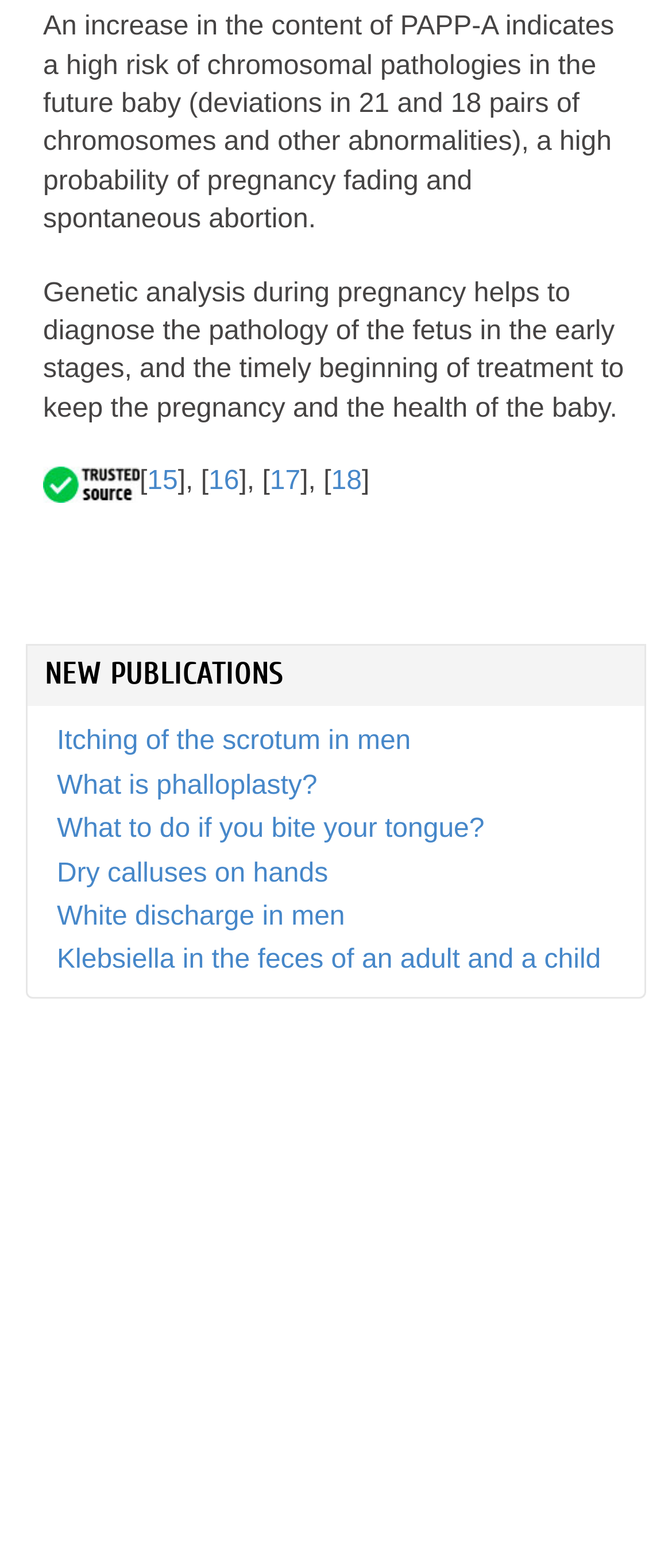How many links are there in the 'NEW PUBLICATIONS' section?
Using the image, provide a concise answer in one word or a short phrase.

5